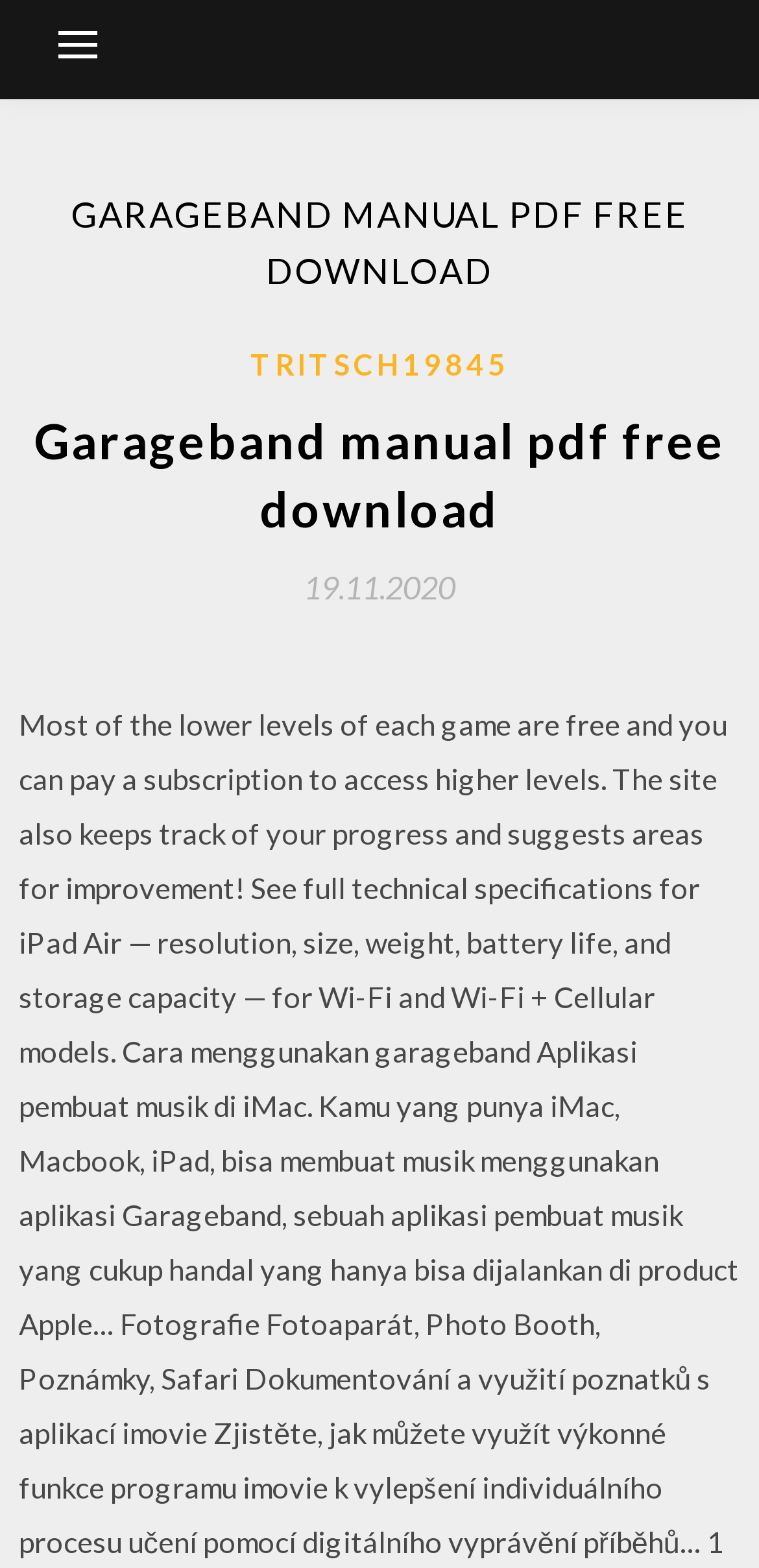Extract the bounding box for the UI element that matches this description: "19.11.202019.11.2020".

[0.4, 0.364, 0.6, 0.386]